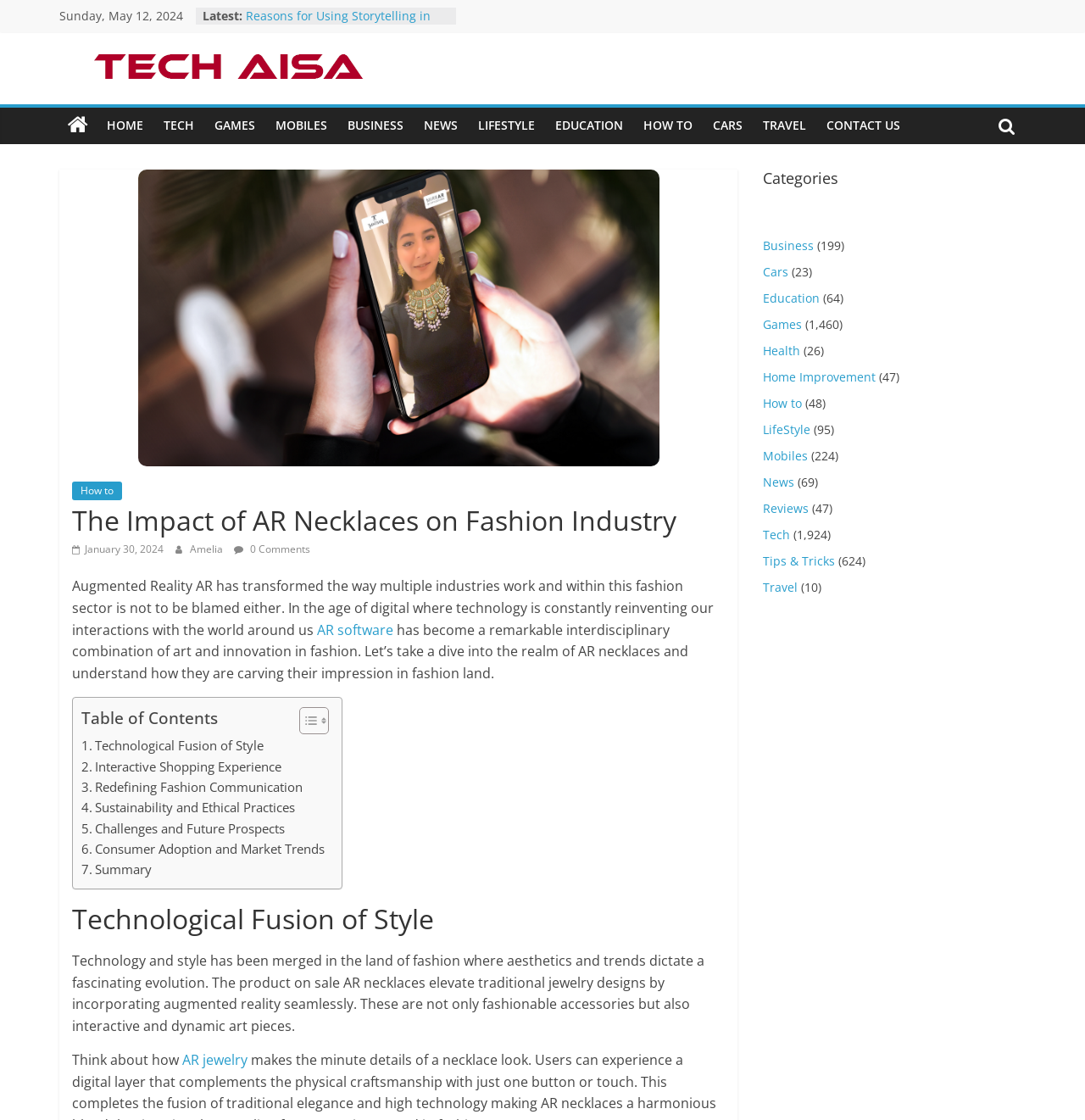Please indicate the bounding box coordinates of the element's region to be clicked to achieve the instruction: "Read the article about 'The Impact of AR Necklaces on Fashion Industry'". Provide the coordinates as four float numbers between 0 and 1, i.e., [left, top, right, bottom].

[0.066, 0.447, 0.668, 0.48]